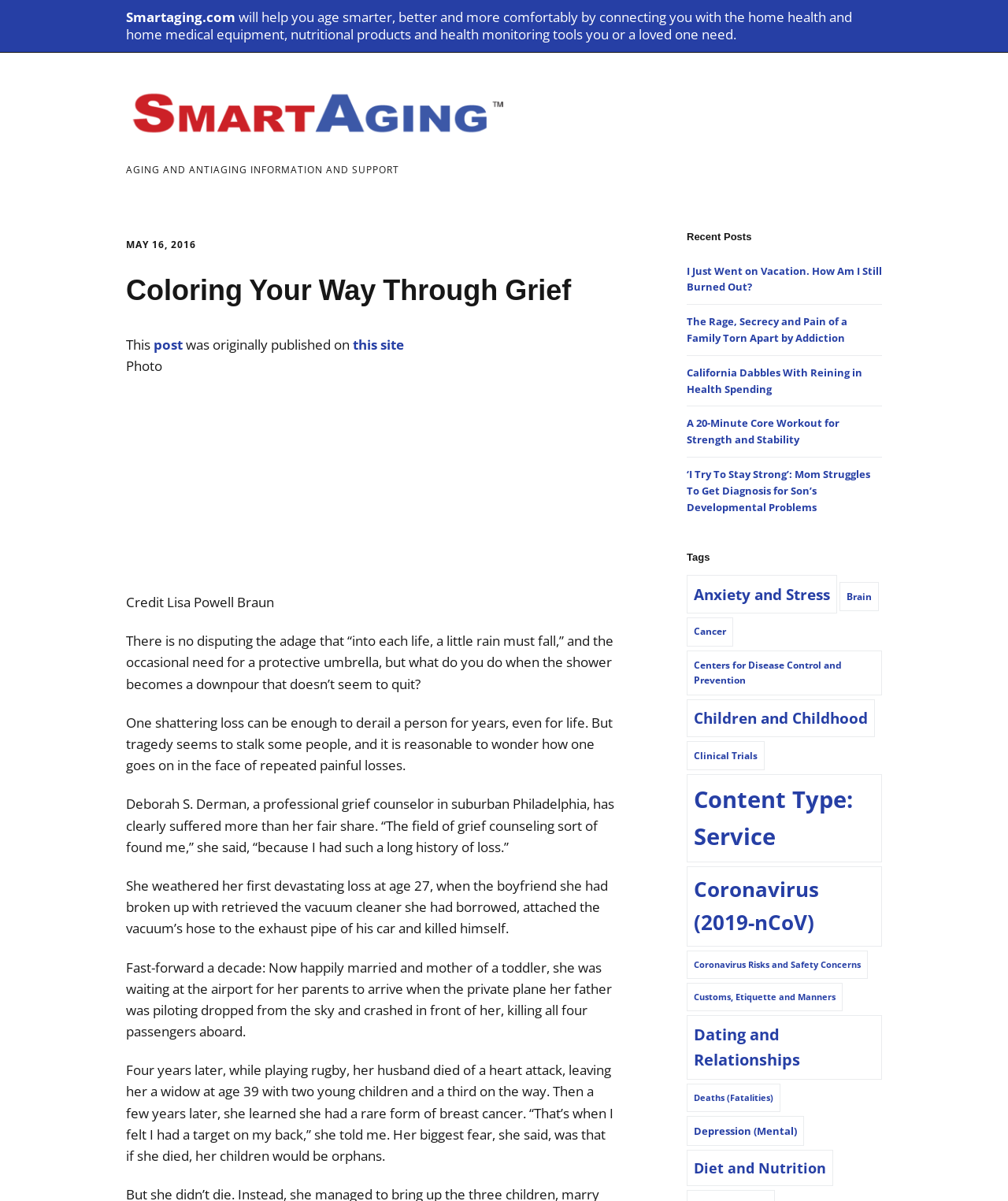Please answer the following question using a single word or phrase: 
What is the name of the author of the article?

Not mentioned